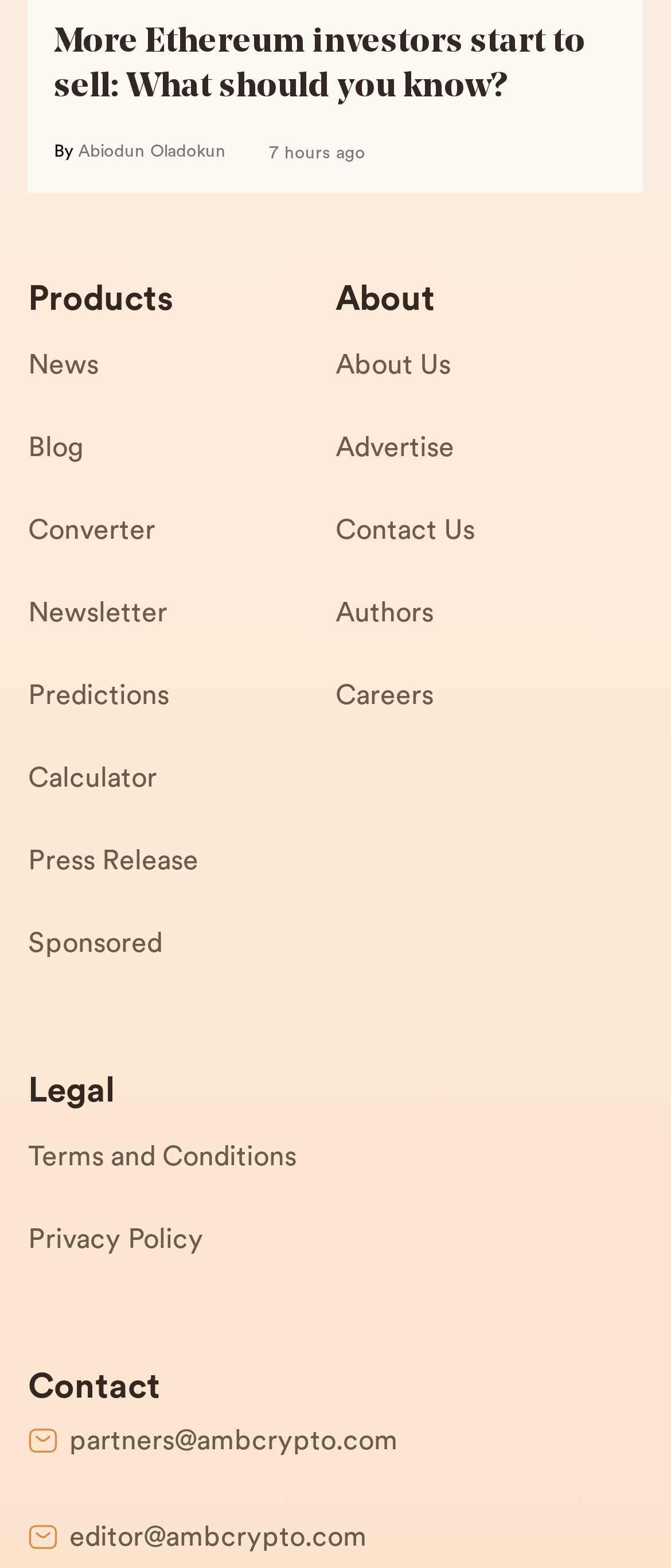Please find the bounding box coordinates of the element that you should click to achieve the following instruction: "Read the news article 'More Ethereum investors start to sell: What should you know?'". The coordinates should be presented as four float numbers between 0 and 1: [left, top, right, bottom].

[0.08, 0.013, 0.92, 0.07]